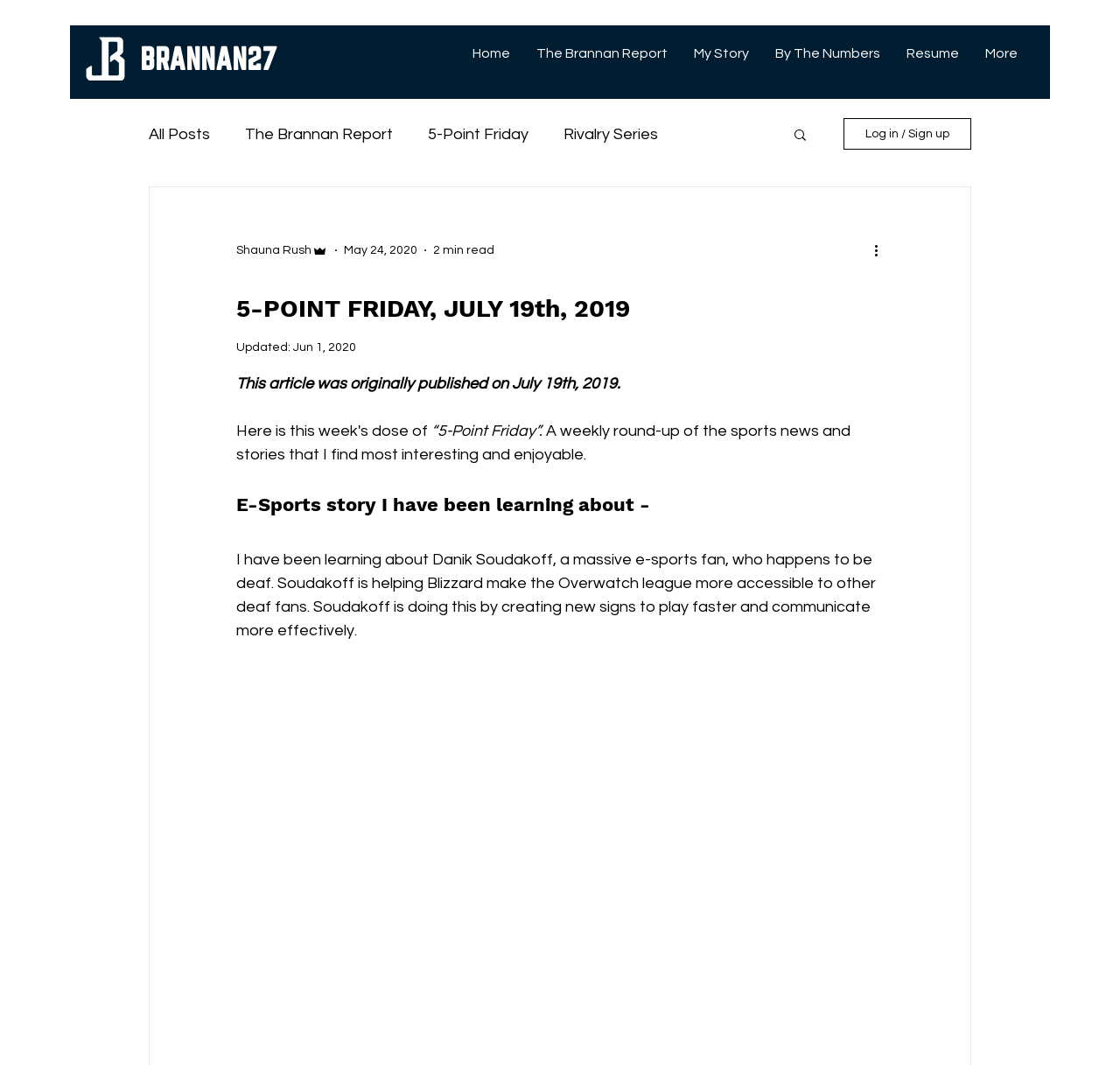Can you identify and provide the main heading of the webpage?

5-POINT FRIDAY, JULY 19th, 2019